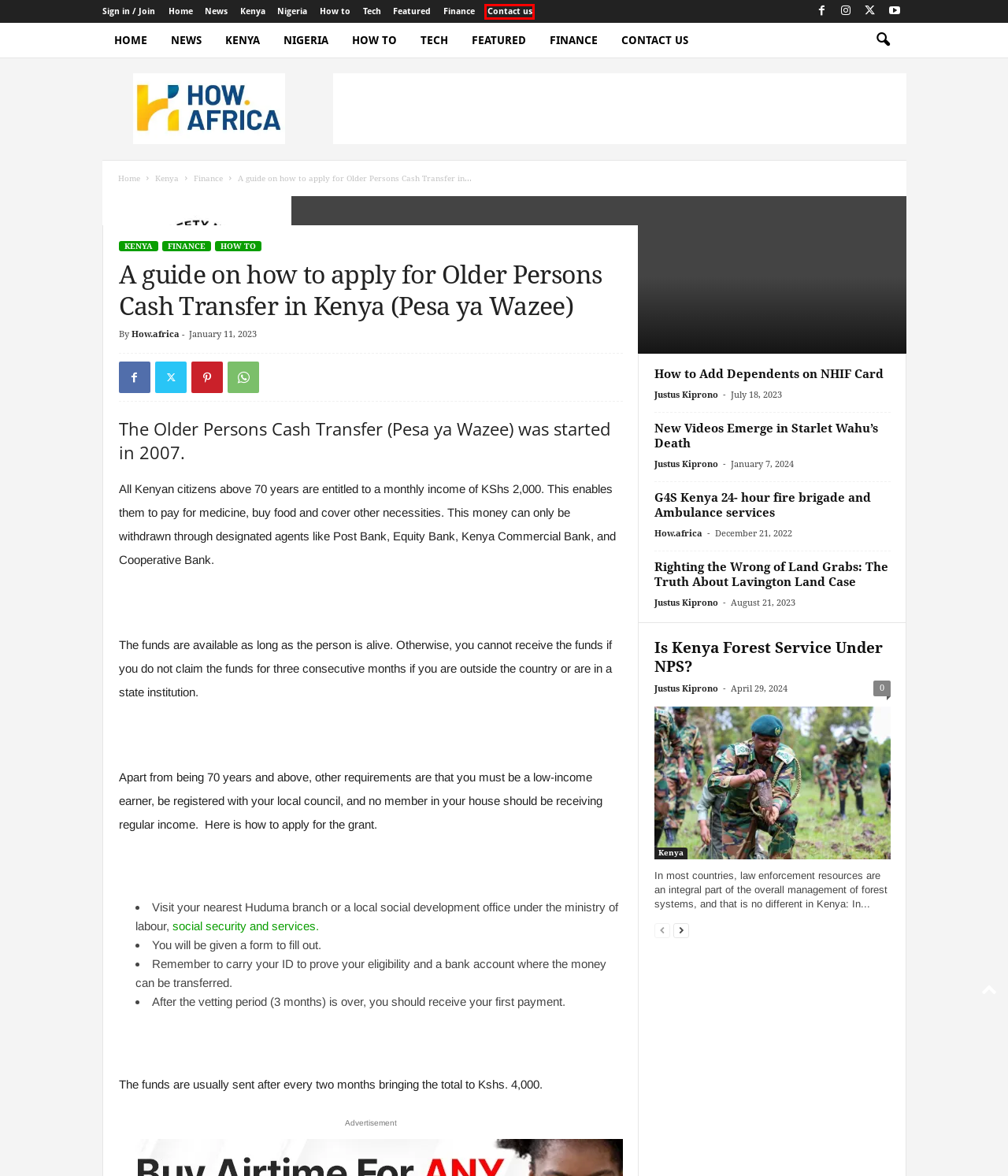Examine the screenshot of a webpage with a red bounding box around a specific UI element. Identify which webpage description best matches the new webpage that appears after clicking the element in the red bounding box. Here are the candidates:
A. Featured Archives - How to Africa Guide
B. Is Kenya Forest Service Under NPS? - How to Africa Guide
C. How to Archives - How to Africa Guide
D. Contact us - How to Africa Guide
E. G4S Kenya 24- hour fire brigade and Ambulance services
F. Nigeria Archives - How to Africa Guide
G. How.africa, Author at How to Africa Guide
H. Justus Kiprono, Author at How to Africa Guide

D